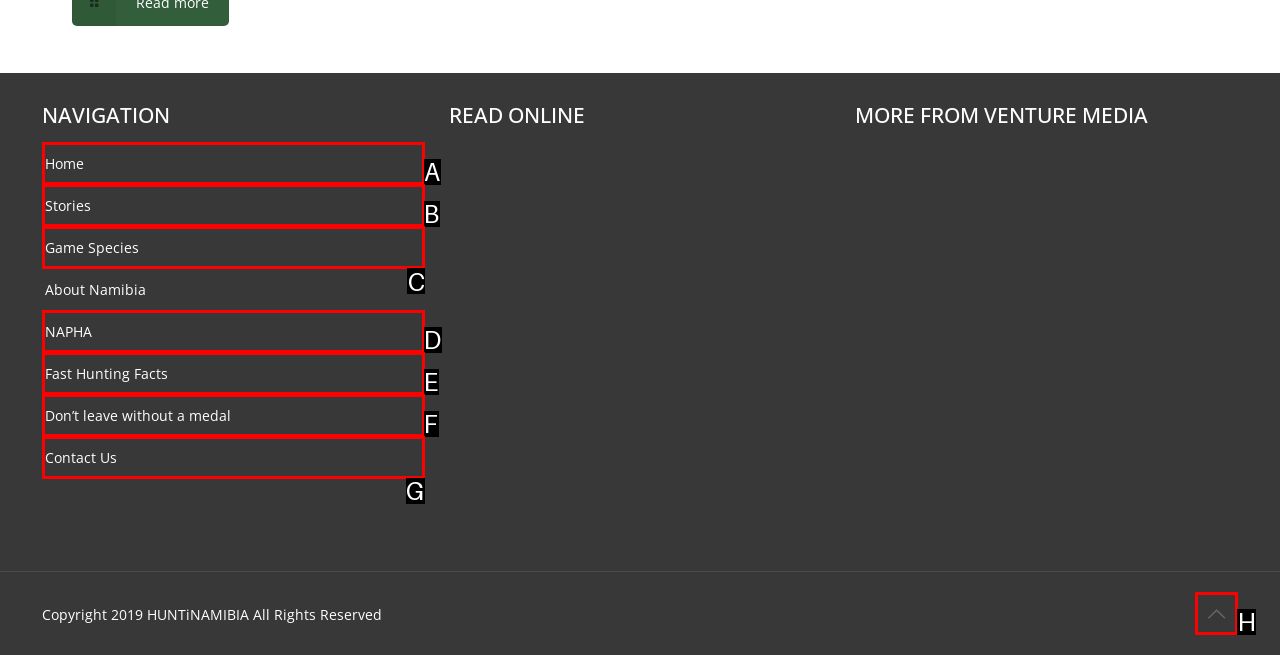Select the UI element that should be clicked to execute the following task: Visit Game Species
Provide the letter of the correct choice from the given options.

C